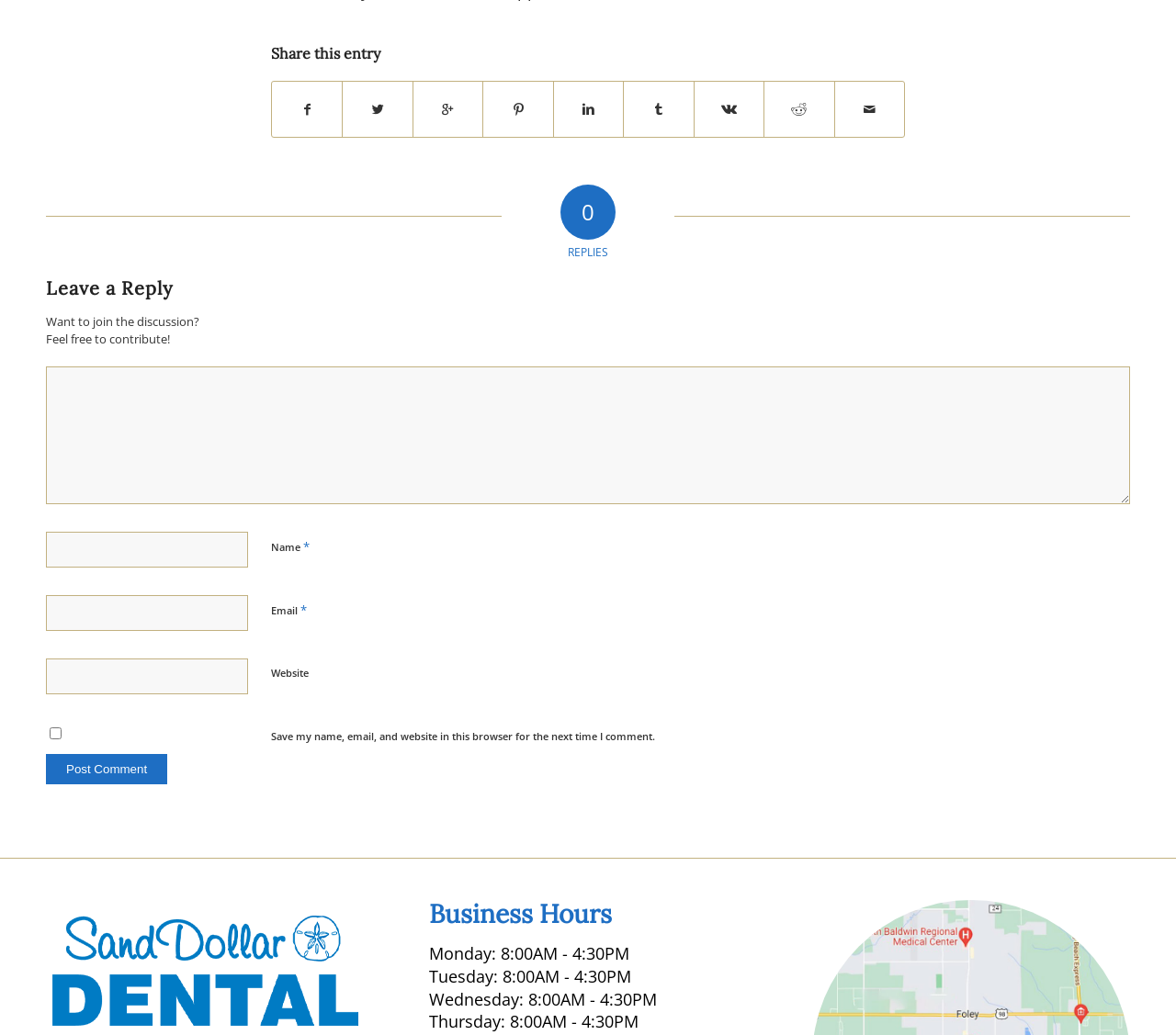What are the business hours on Monday?
Provide a short answer using one word or a brief phrase based on the image.

8:00AM - 4:30PM